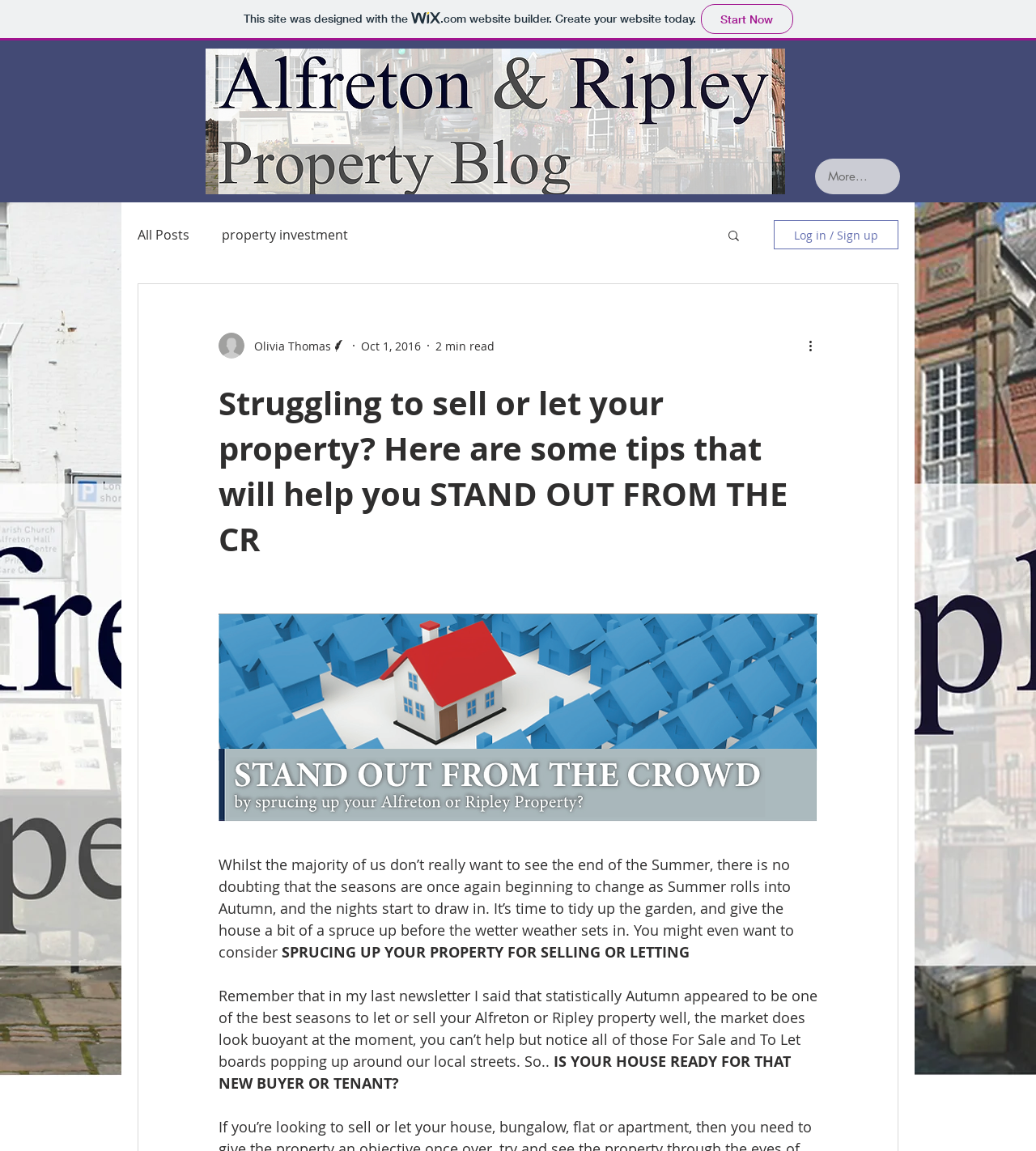Articulate a detailed summary of the webpage's content and design.

This webpage appears to be a blog post about property selling and letting tips. At the top of the page, there is a link to create a website with Wix.com, accompanied by a small Wix logo. Below this, there is a navigation menu with options for "Site", "blog", and a search button. The "blog" option has sub-links for "All Posts" and "property investment".

To the right of the navigation menu, there is a button to "Log in / Sign up" and a writer's profile section, which includes a picture of the writer, Olivia Thomas, and her title. Below this, there is a publication date and an estimated reading time.

The main content of the page is a blog post titled "Struggling to sell or let your property? Here are some tips that will help you STAND OUT FROM THE CR". The post begins with a brief introduction to the changing of the seasons and the importance of preparing one's property for sale or letting. The text is divided into sections, with headings such as "SPRUCING UP YOUR PROPERTY FOR SELLING OR LETTING" and "IS YOUR HOUSE READY FOR THAT NEW BUYER OR TENANT?". There are no images within the blog post itself, but there is a button at the bottom of the page with an unknown function.